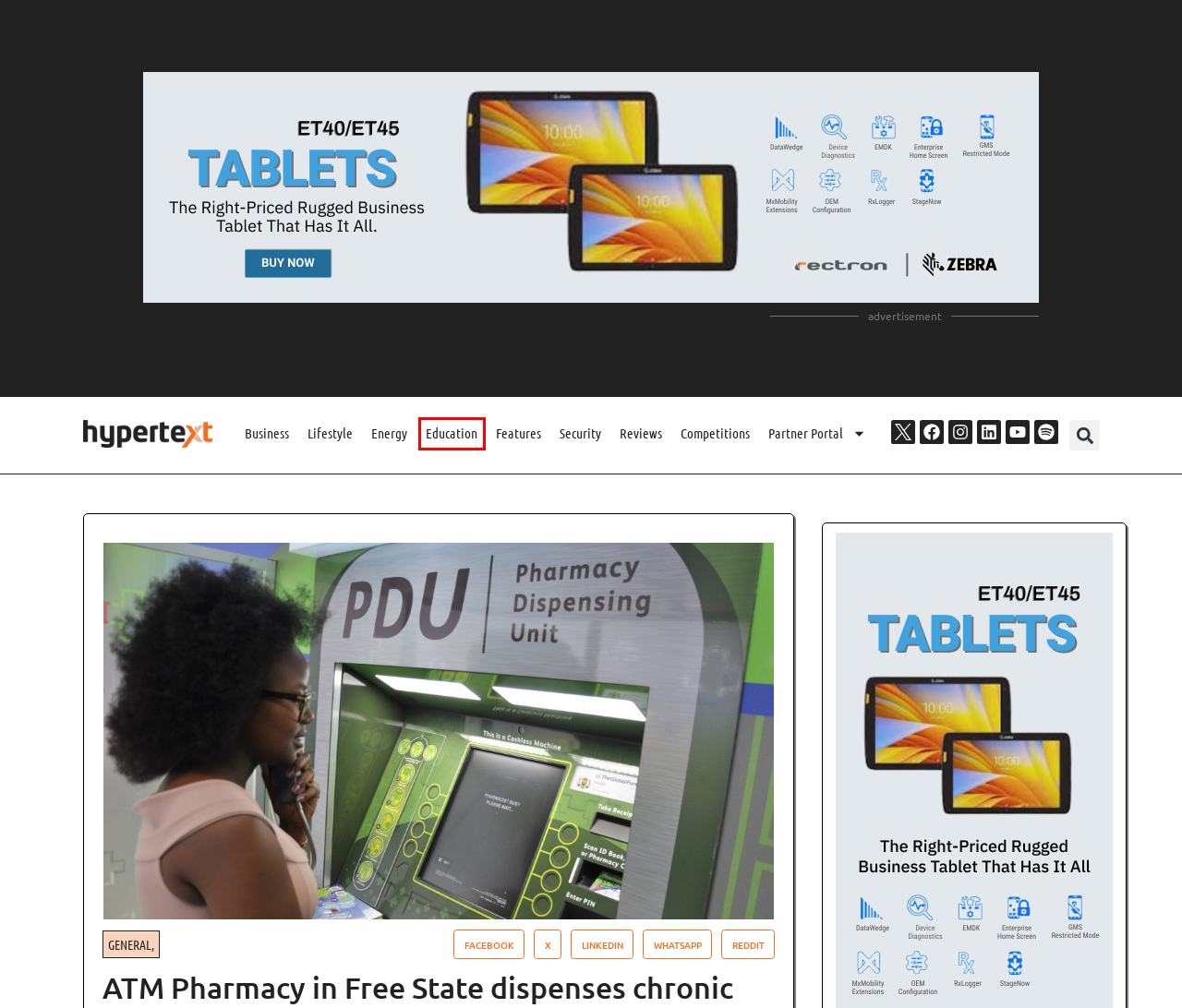You are provided with a screenshot of a webpage that includes a red rectangle bounding box. Please choose the most appropriate webpage description that matches the new webpage after clicking the element within the red bounding box. Here are the candidates:
A. Partner Portal - Hypertext
B. Energy Archives - Hypertext
C. Competitions Archives - Hypertext
D. Lifestyle Archives - Hypertext
E. Reviews Archives - Hypertext
F. General Archives - Hypertext
G. Education Archives - Hypertext
H. Security Archives - Hypertext

G